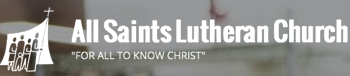What is the church's mission statement?
Look at the image and respond with a one-word or short phrase answer.

FOR ALL TO KNOW CHRIST